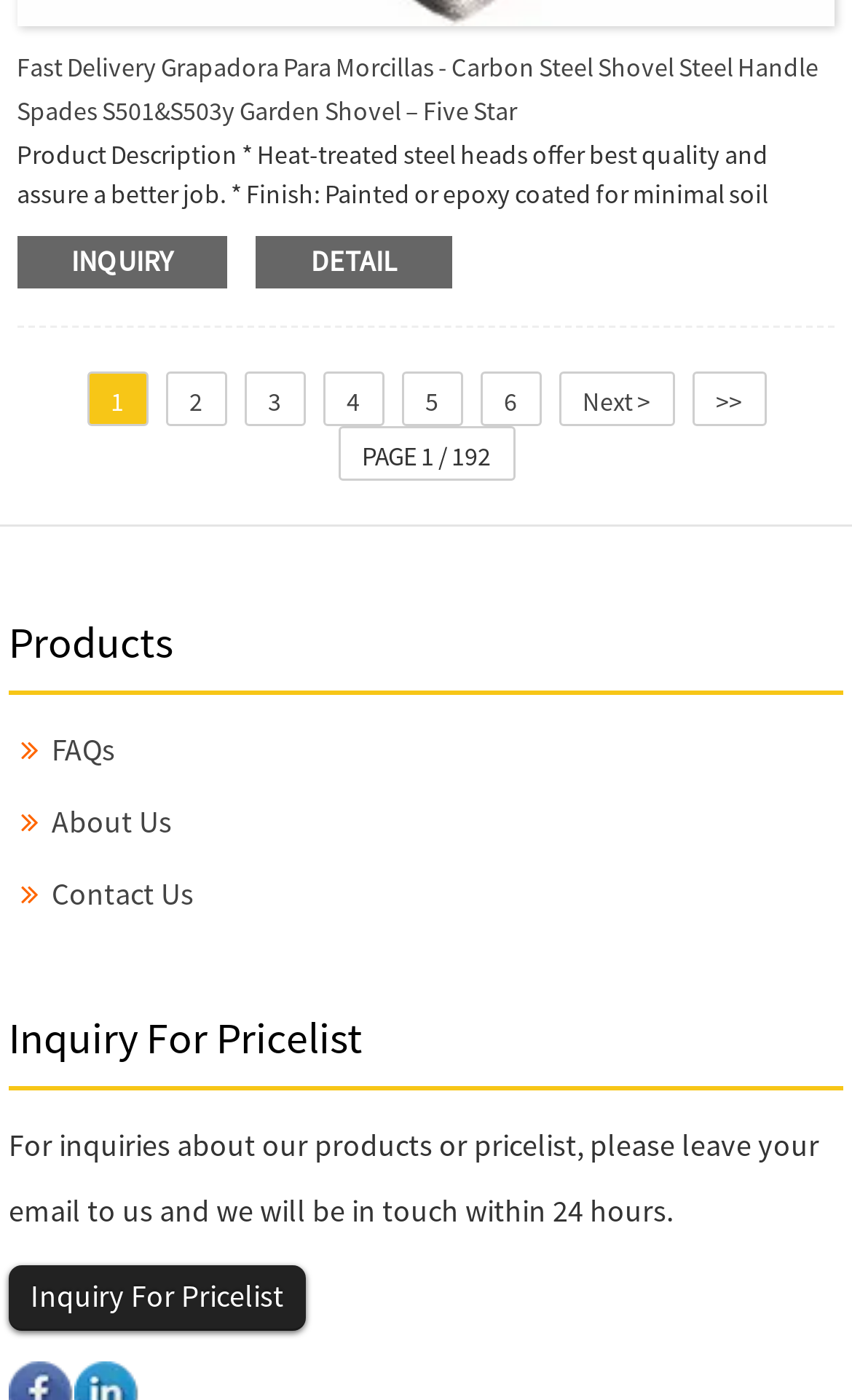Can you identify the bounding box coordinates of the clickable region needed to carry out this instruction: 'Learn about the company'? The coordinates should be four float numbers within the range of 0 to 1, stated as [left, top, right, bottom].

[0.06, 0.572, 0.201, 0.6]